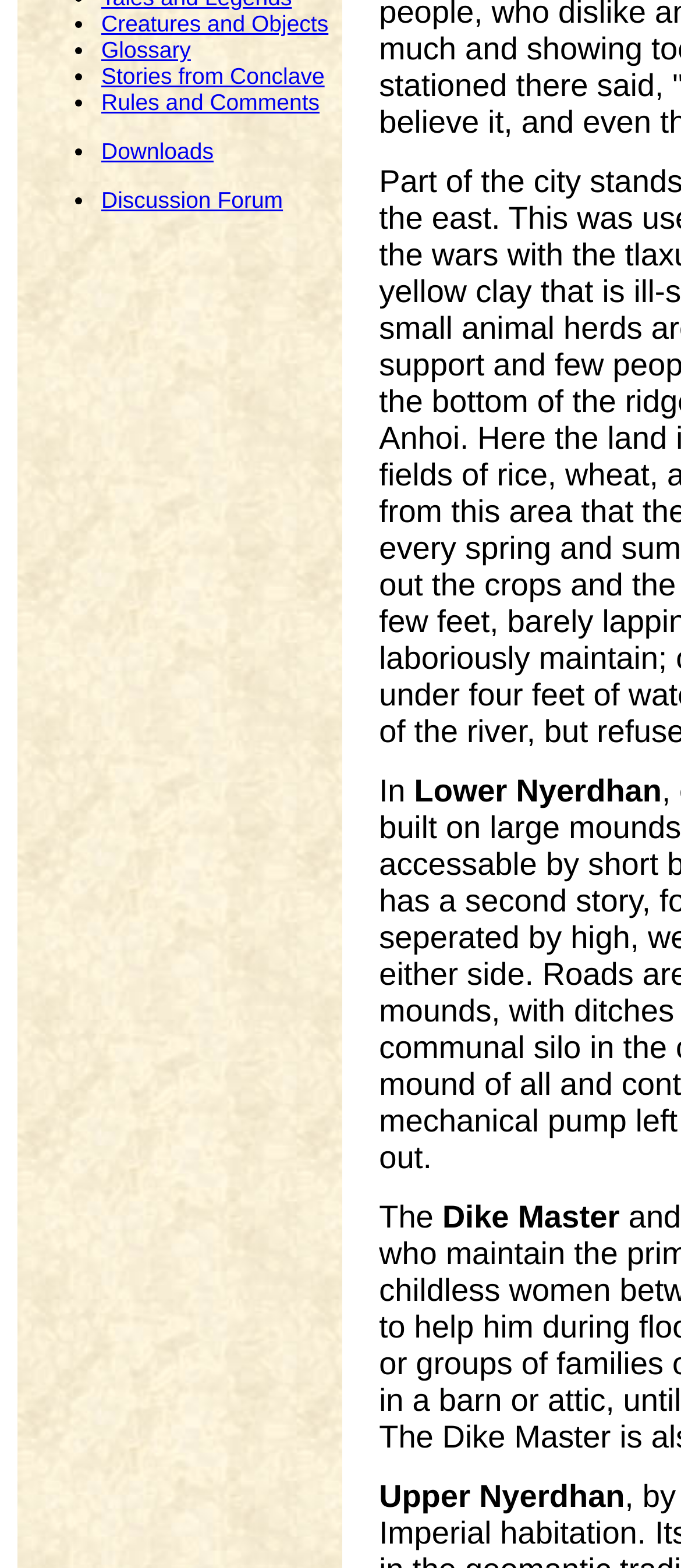Identify the bounding box coordinates for the UI element described as follows: Discussion Forum. Use the format (top-left x, top-left y, bottom-right x, bottom-right y) and ensure all values are floating point numbers between 0 and 1.

[0.149, 0.119, 0.415, 0.136]